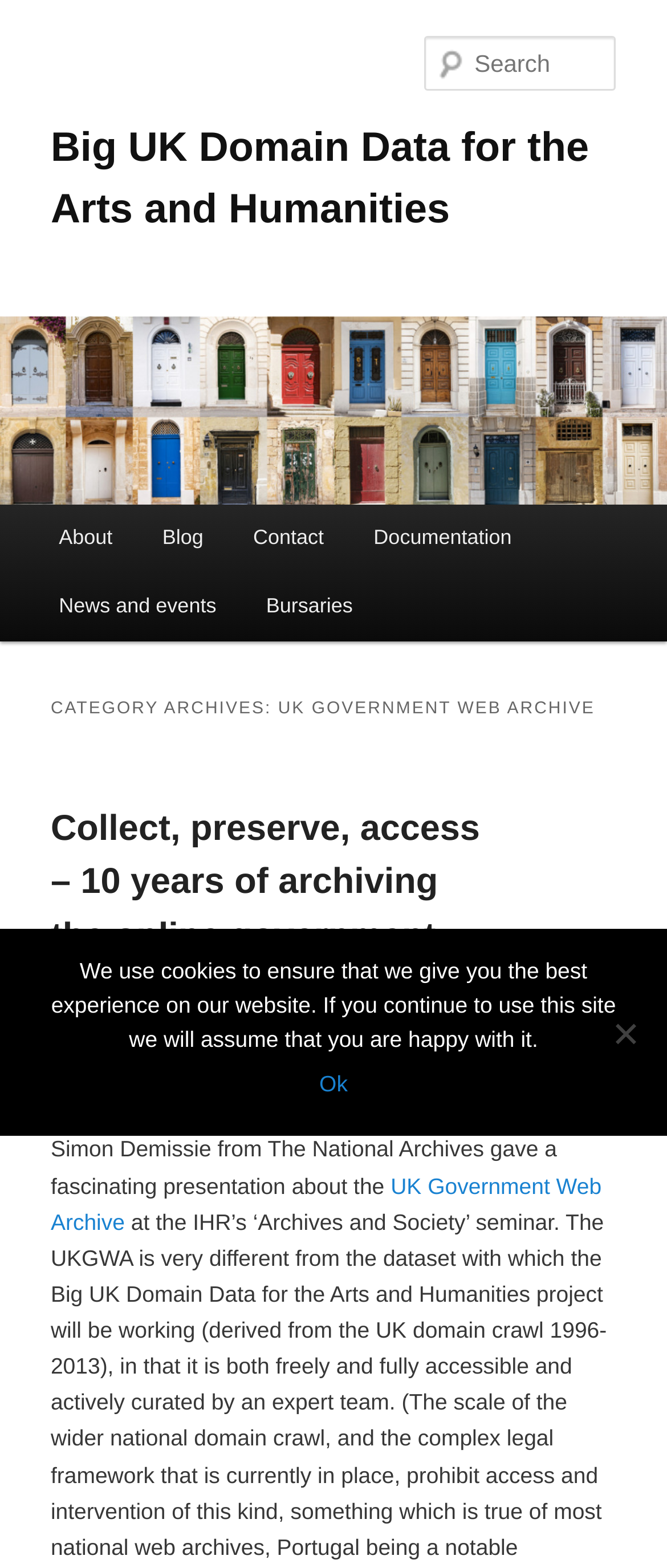What is the purpose of the search box?
Using the image as a reference, give an elaborate response to the question.

I inferred this answer by looking at the textbox labeled 'Search' which suggests that it is used to search the archive, and the context of the webpage being an archive.